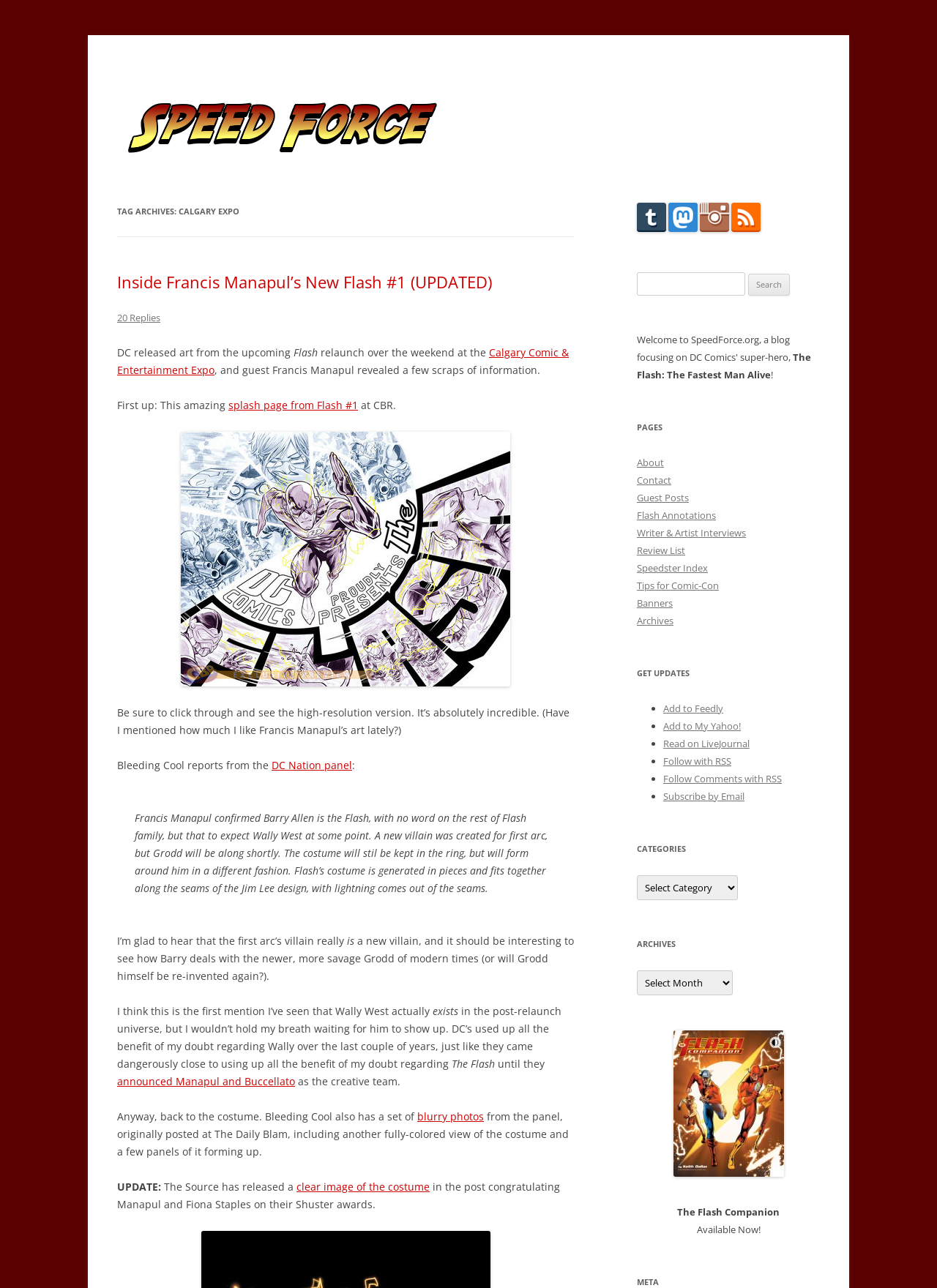Please find the bounding box coordinates of the clickable region needed to complete the following instruction: "Click on the 'Speed Force' link". The bounding box coordinates must consist of four float numbers between 0 and 1, i.e., [left, top, right, bottom].

[0.125, 0.041, 0.245, 0.068]